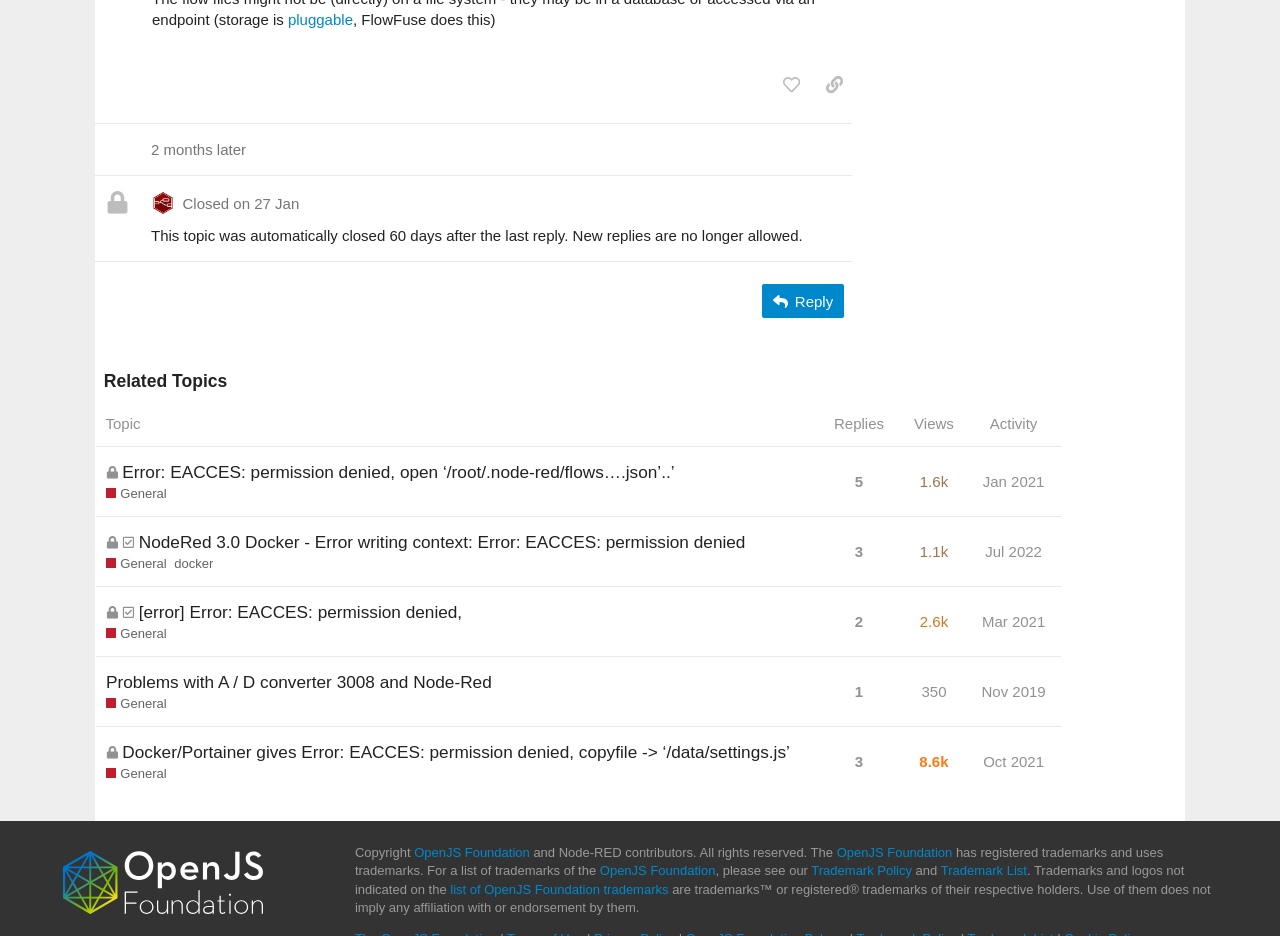Please specify the bounding box coordinates for the clickable region that will help you carry out the instruction: "view related topics".

[0.074, 0.394, 0.829, 0.851]